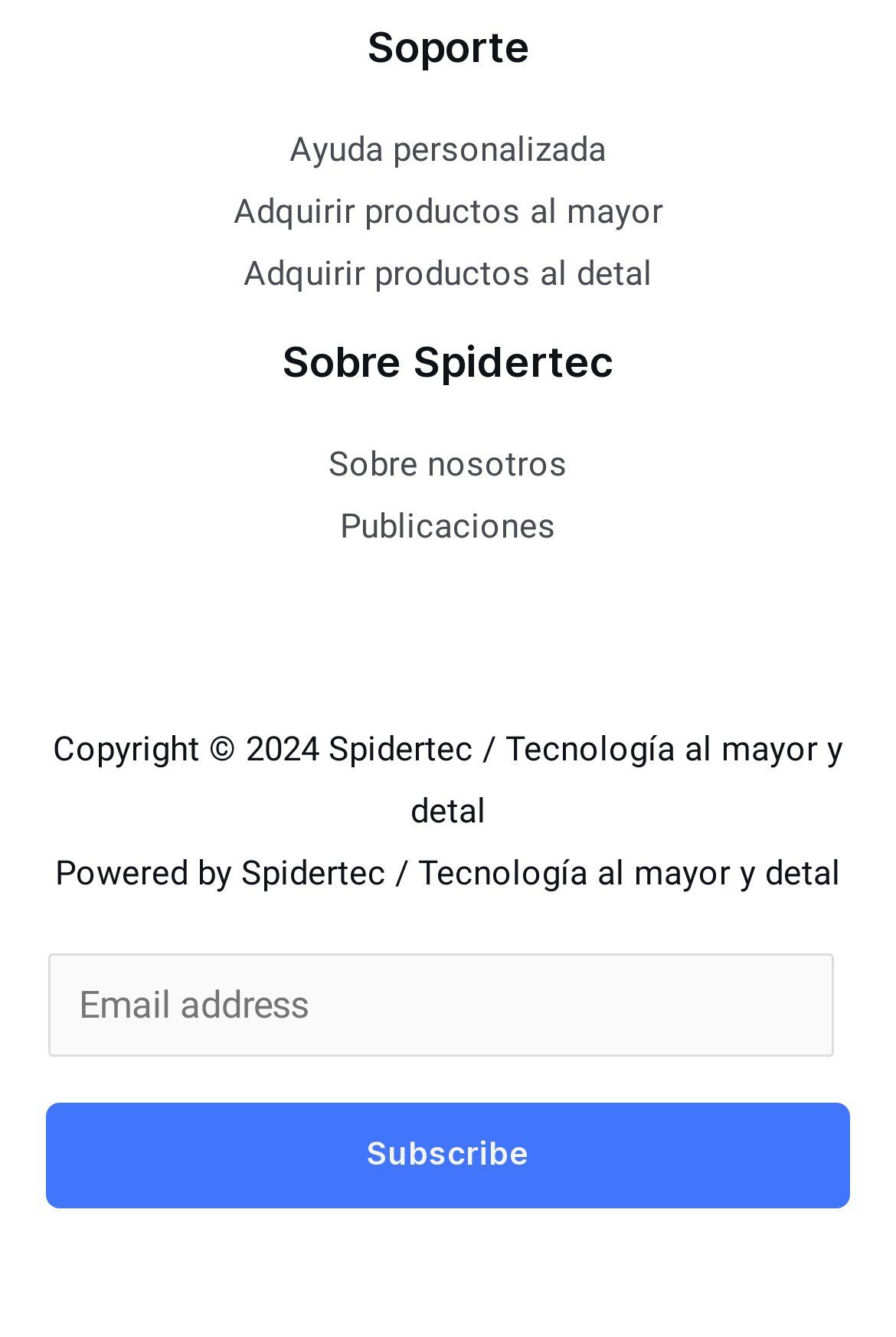Provide the bounding box coordinates of the UI element that matches the description: "Publicaciones".

[0.379, 0.378, 0.621, 0.409]